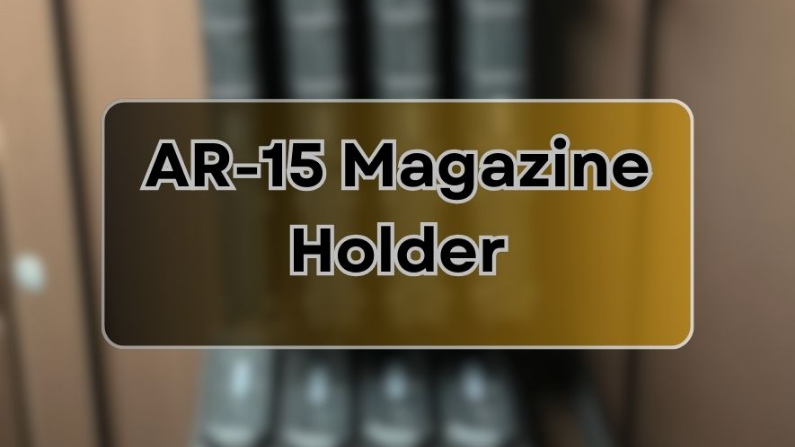Convey a detailed narrative of what is depicted in the image.

The image prominently showcases the phrase "AR-15 Magazine Holder" against a blurred background that features multiple magazines, likely for the AR-15 firearm. This visual highlights the product's functionality and appeal, emphasizing its importance in maintaining organization and accessibility for firearm enthusiasts. The design is sleek and modern, suggesting a focus on both practicality and aesthetics in firearm accessories. Suitable for both novice and experienced users, the AR-15 magazine holder aims to enhance efficiency and ease of use, ultimately contributing to a more streamlined firearm experience.